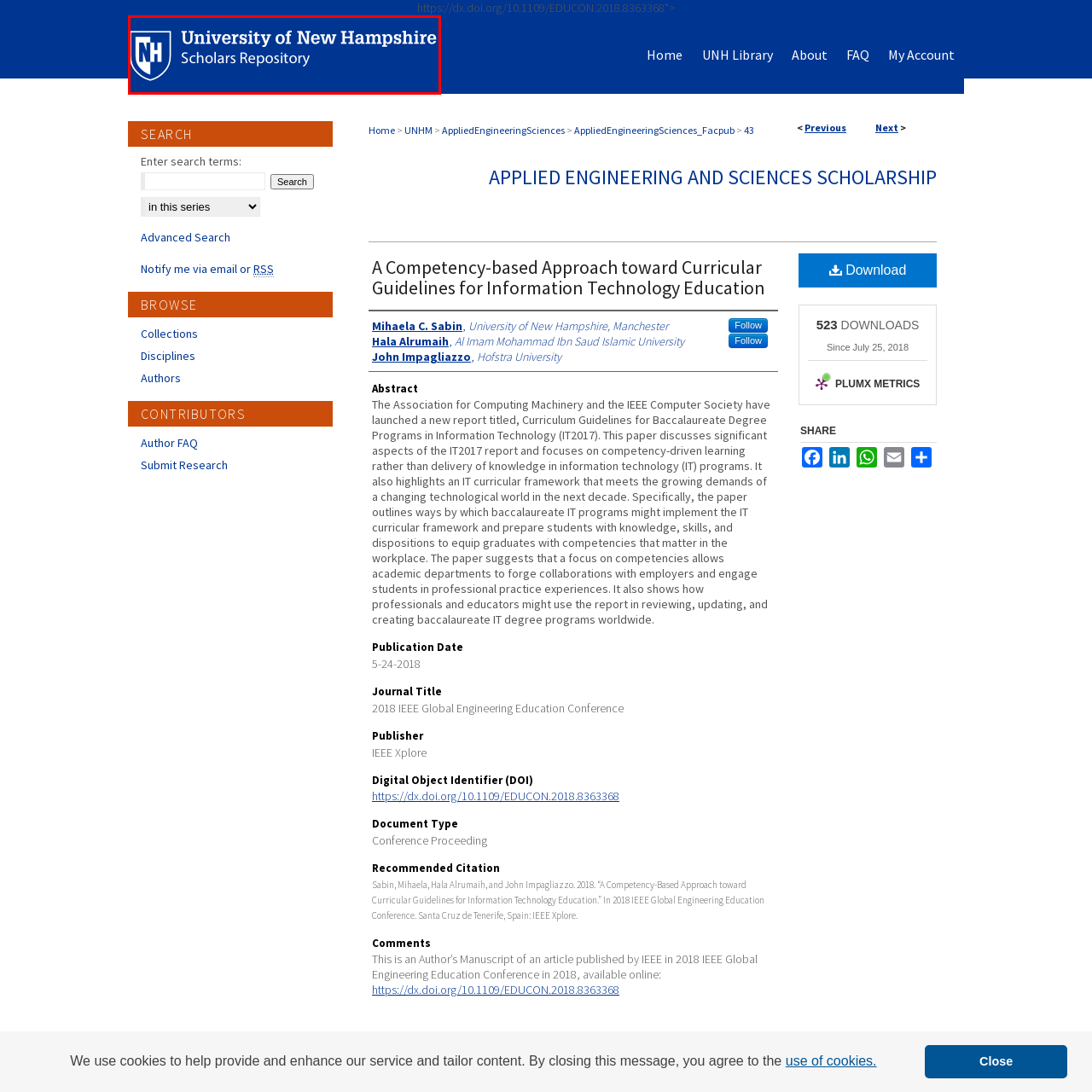What is the focus of the Scholars Repository?
Concentrate on the image bordered by the red bounding box and offer a comprehensive response based on the image details.

The phrase 'Scholars Repository' is presented in a slightly smaller font, indicating the platform's focus on hosting scholarly works and research outputs from the university's community, which underscores the repository's role as a vital resource for academic contributions and knowledge sharing.